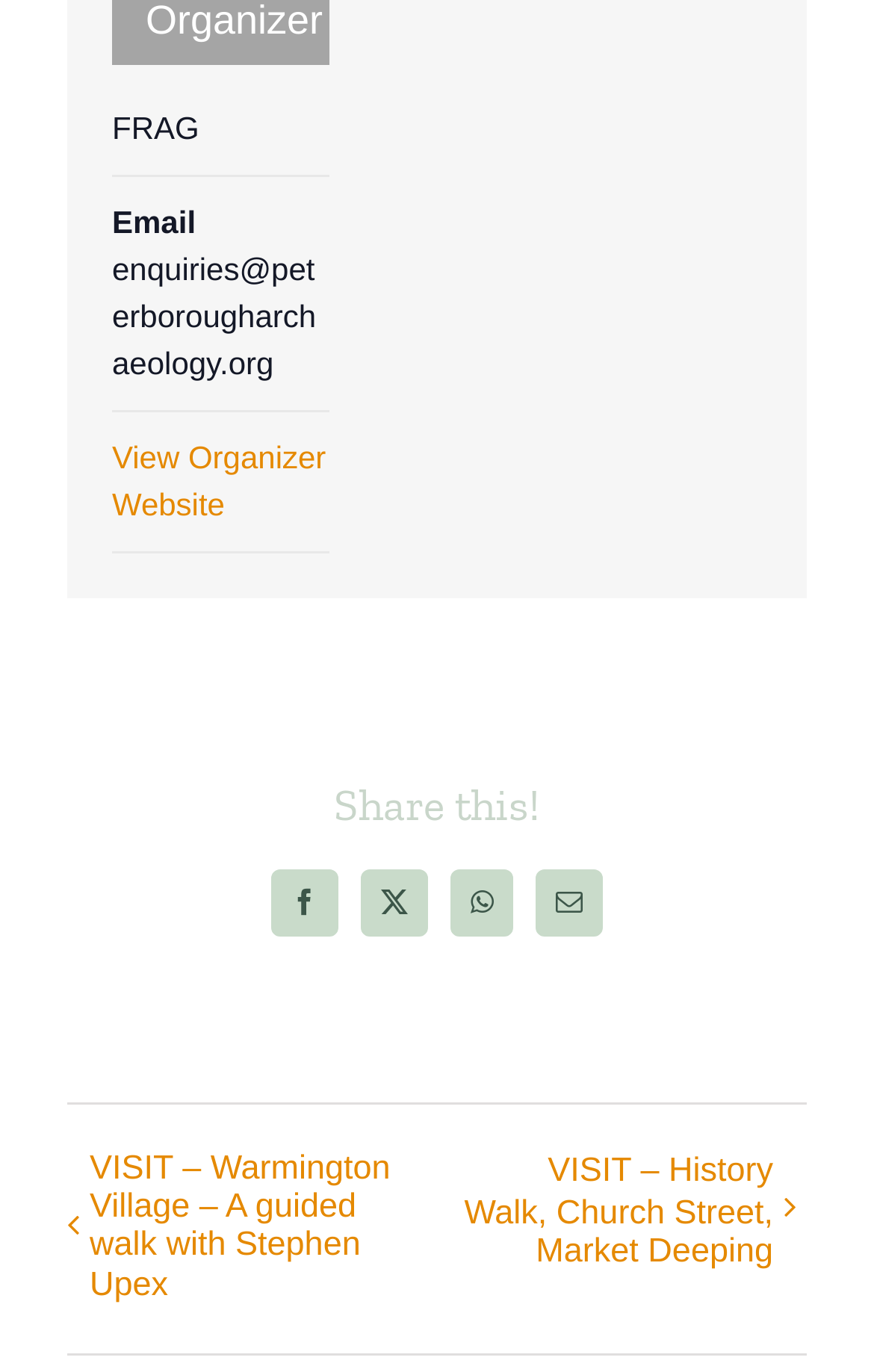Observe the image and answer the following question in detail: What is the title of the organizer's website?

The title of the organizer's website can be found in the description list, where it is mentioned as 'Organizer website title: This represents the website title of the event organizer.' The corresponding value is a link titled 'View Organizer Website'.